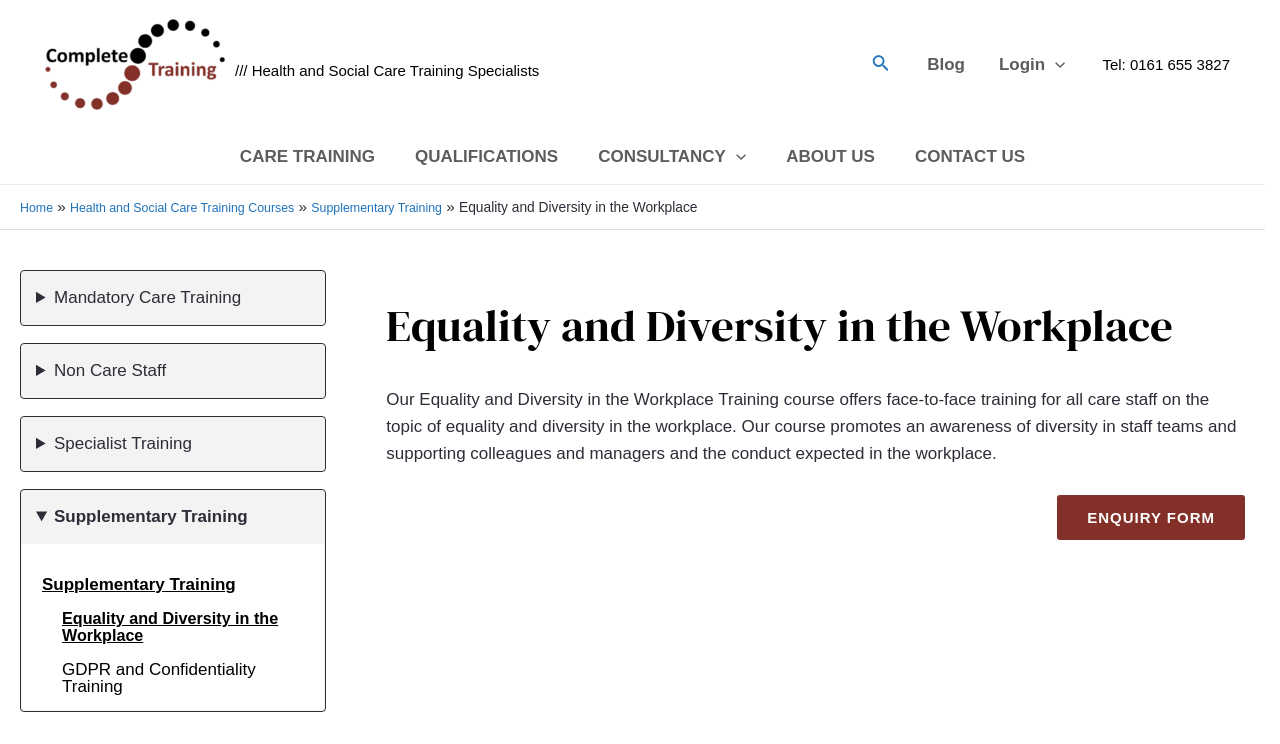Locate the bounding box coordinates of the area that needs to be clicked to fulfill the following instruction: "Submit an ENQUIRY FORM". The coordinates should be in the format of four float numbers between 0 and 1, namely [left, top, right, bottom].

[0.826, 0.665, 0.973, 0.725]